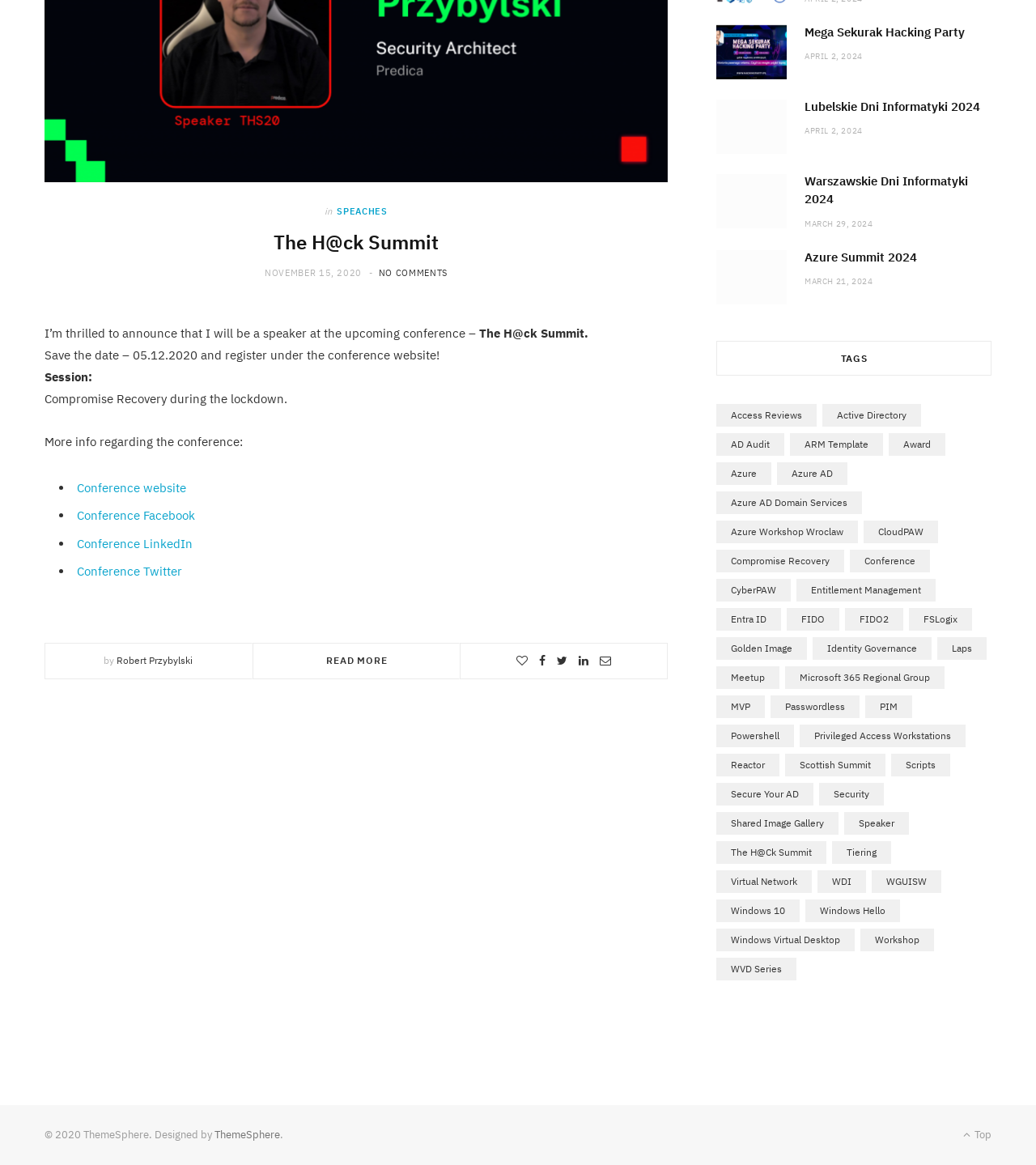How many items are related to Azure AD?
Based on the image content, provide your answer in one word or a short phrase.

18 items